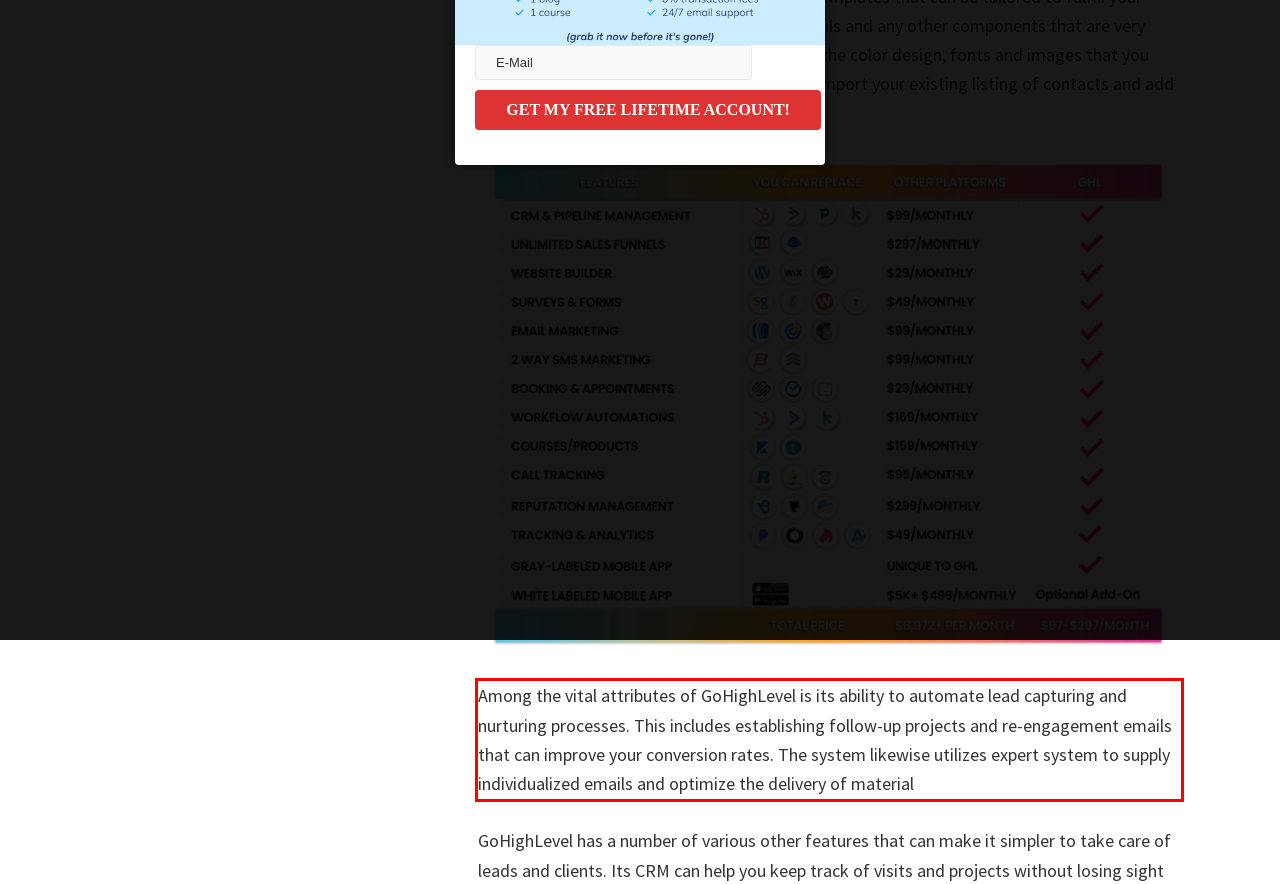Look at the screenshot of the webpage, locate the red rectangle bounding box, and generate the text content that it contains.

Among the vital attributes of GoHighLevel is its ability to automate lead capturing and nurturing processes. This includes establishing follow-up projects and re-engagement emails that can improve your conversion rates. The system likewise utilizes expert system to supply individualized emails and optimize the delivery of material GoHighLevel Zoom Integration